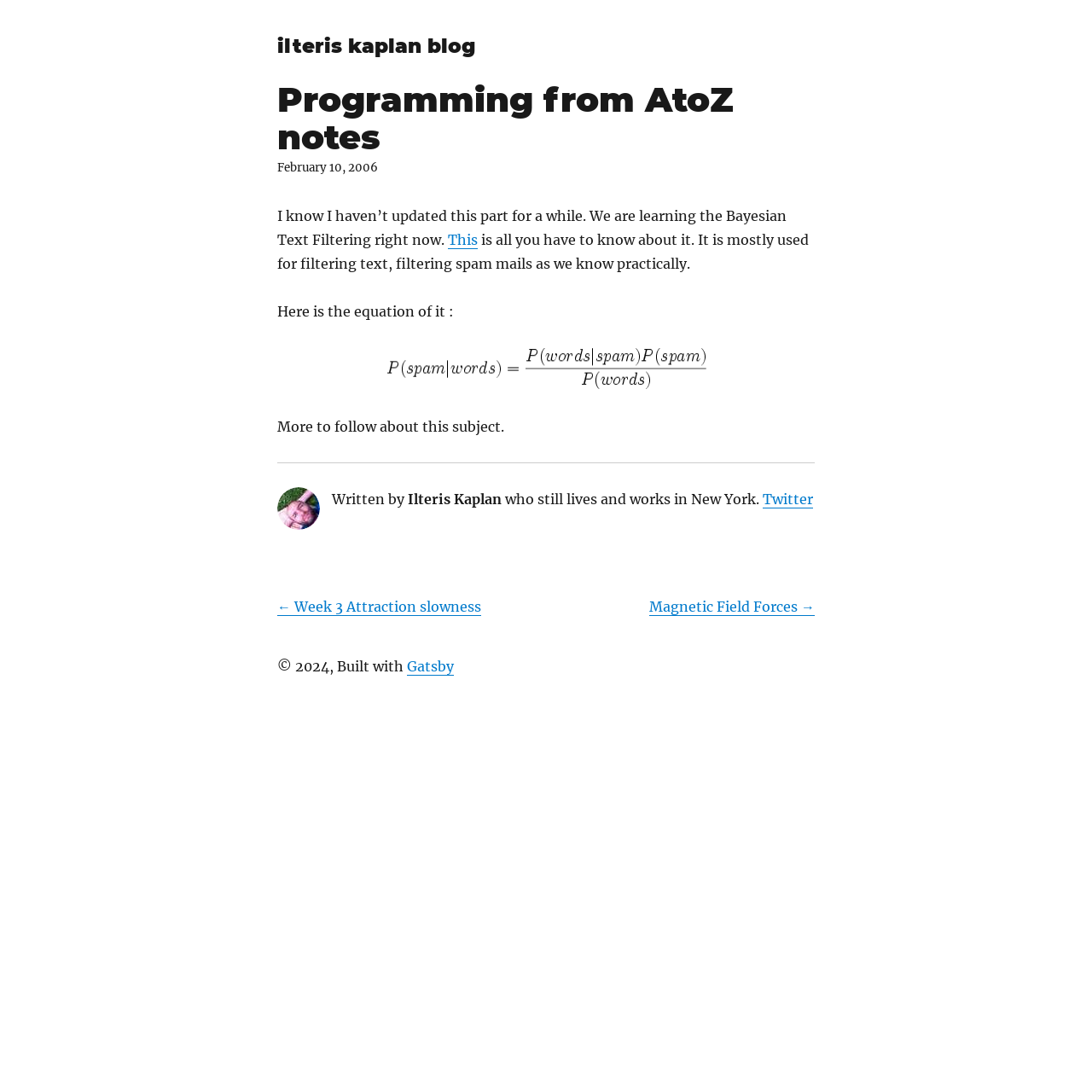Please determine the bounding box coordinates for the element with the description: "ilteris kaplan blog".

[0.254, 0.031, 0.435, 0.053]